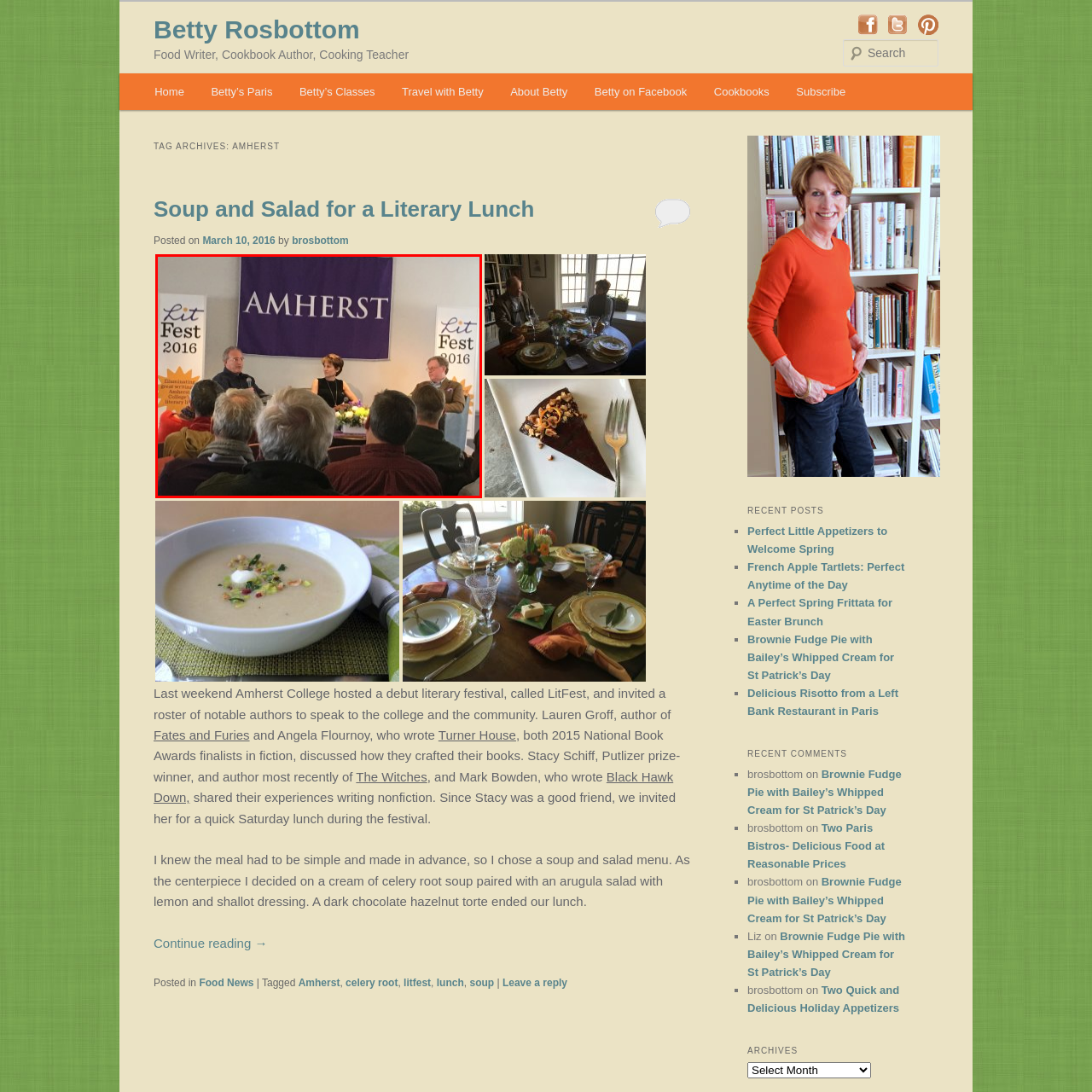Study the image enclosed in red and provide a single-word or short-phrase answer: What is the purpose of the floral arrangements on the table?

To enhance the atmosphere